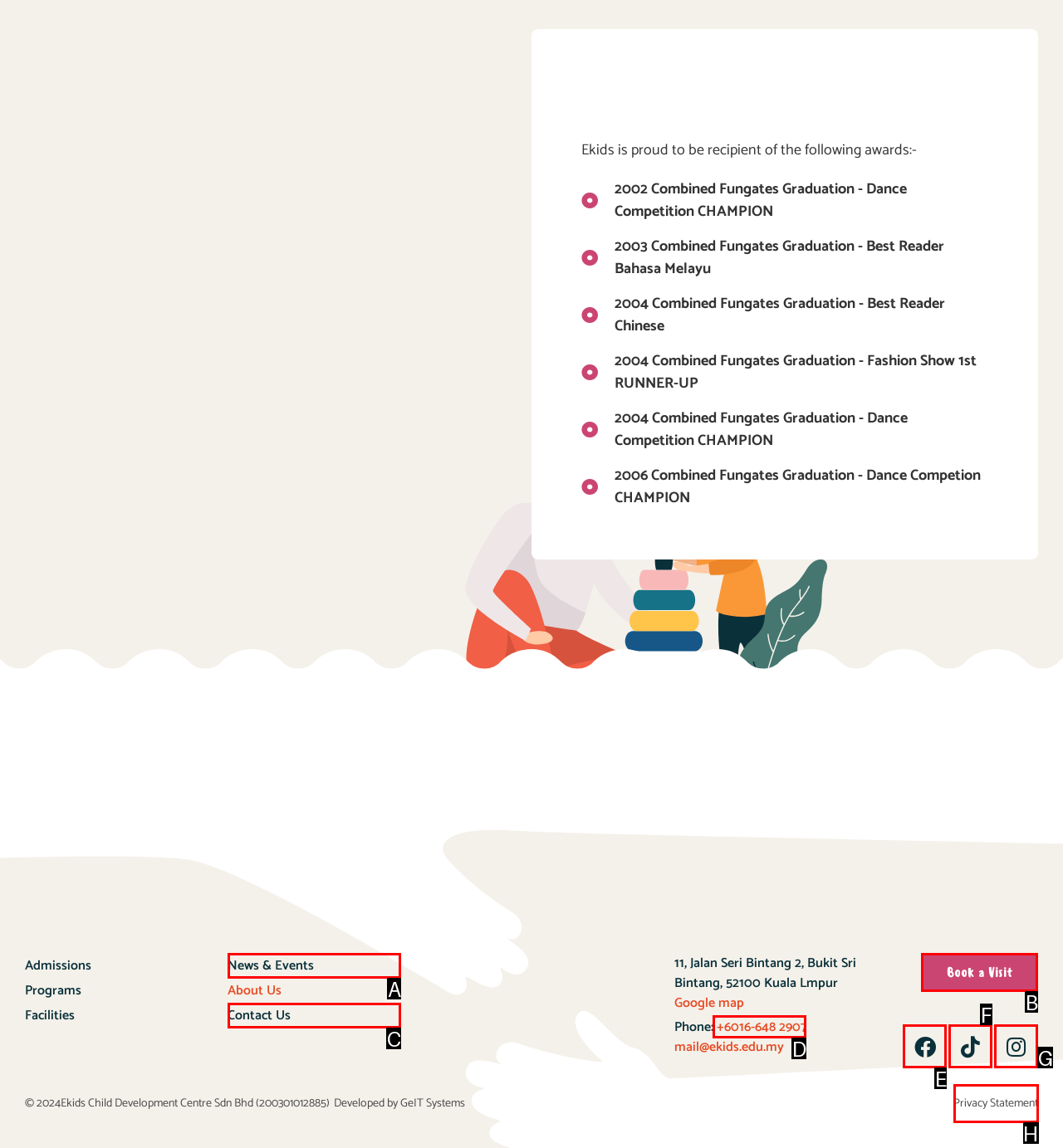Please determine which option aligns with the description: Bags. Respond with the option’s letter directly from the available choices.

None